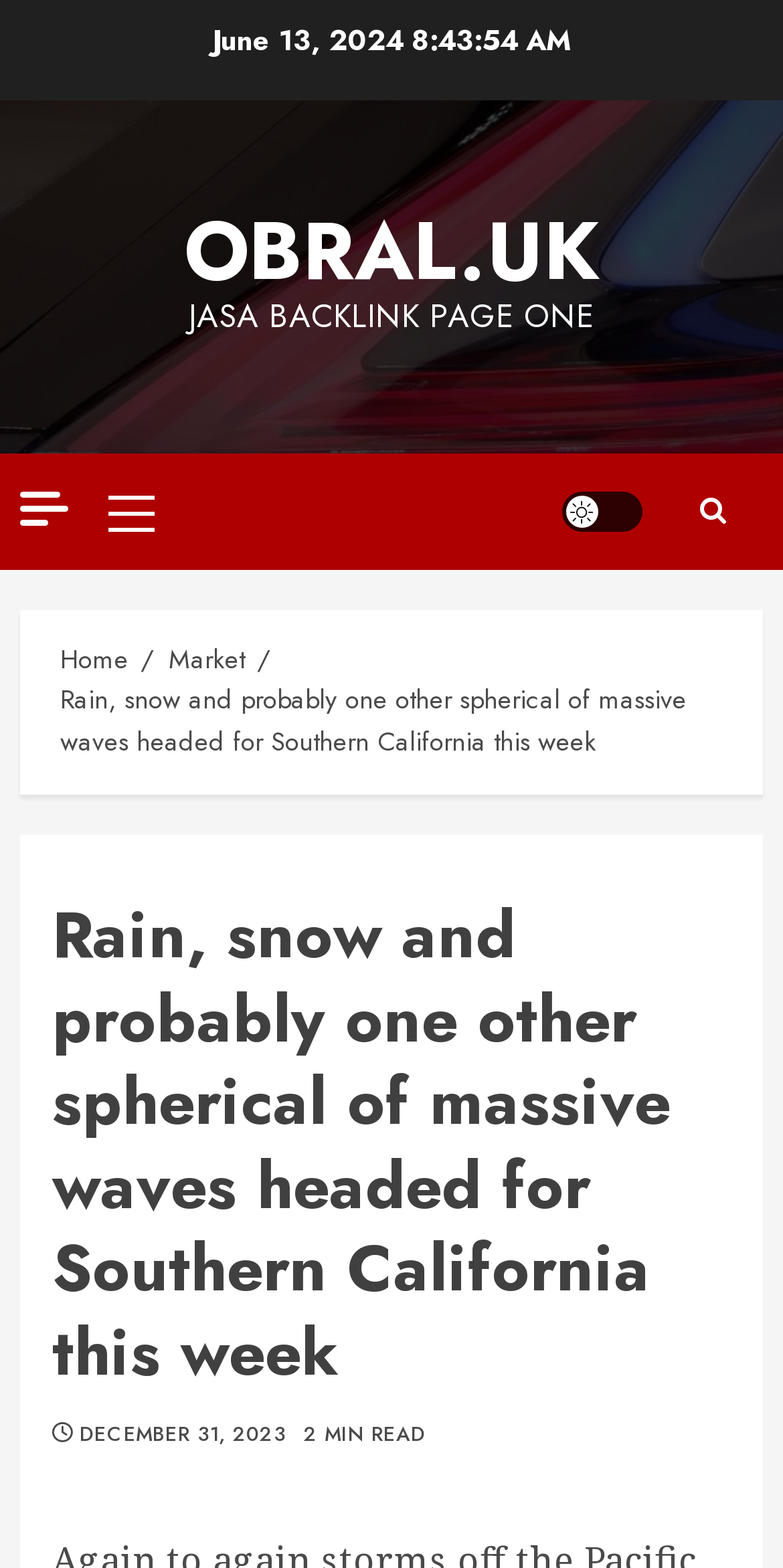Offer a comprehensive description of the webpage’s content and structure.

The webpage appears to be a news article or blog post about weather conditions in Southern California. At the top of the page, there is a date "June 13, 2024" and a link to "OBRAL.UK" alongside a title "JASA BACKLINK PAGE ONE". 

Below this, there is a menu section with a "Primary Menu" link and a "Light/Dark Button" link, which is positioned towards the right side of the page. Next to the "Light/Dark Button" link, there is a search icon represented by "\uf002". 

On the left side of the page, there is a navigation section labeled "Breadcrumbs" containing links to "Home", "Market", and the title of the article "Rain, snow and probably one other spherical of massive waves headed for Southern California this week". 

The main content of the article is headed by a large title "Rain, snow and probably one other spherical of massive waves headed for Southern California this week" which takes up most of the page's width. Below the title, there is a link to "DECEMBER 31, 2023" and a text "2 MIN READ" indicating the estimated reading time of the article.